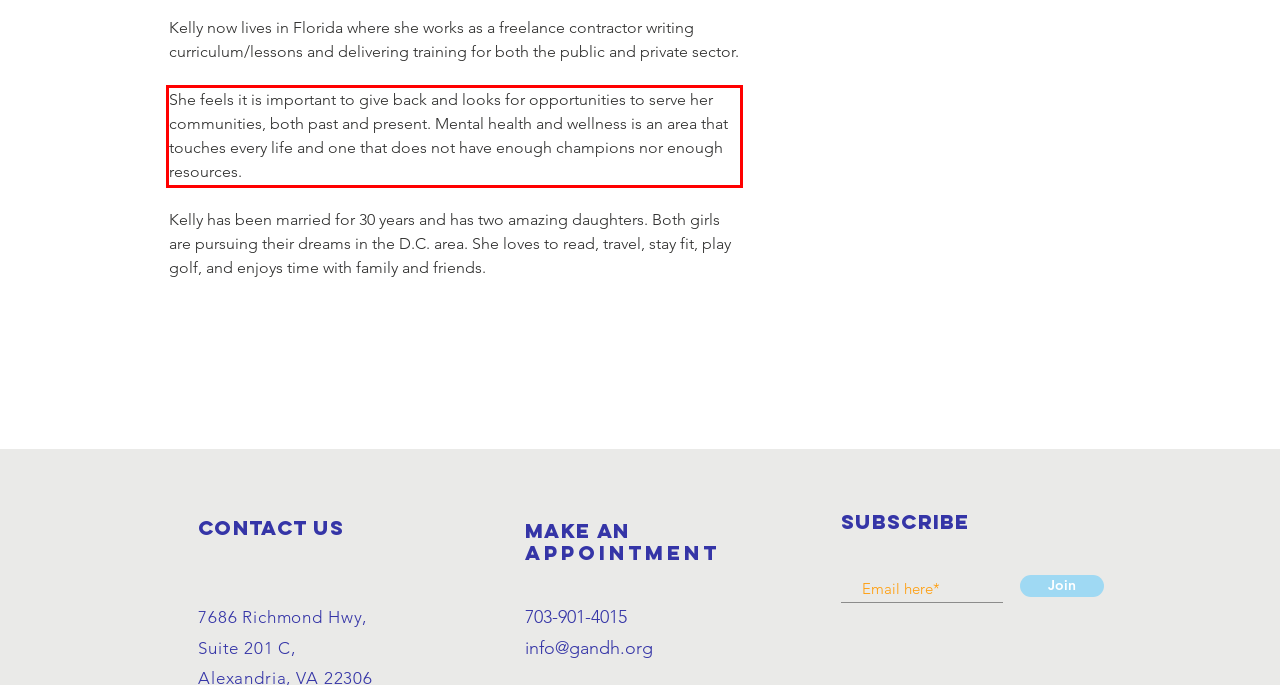Please recognize and transcribe the text located inside the red bounding box in the webpage image.

She feels it is important to give back and looks for opportunities to serve her communities, both past and present. Mental health and wellness is an area that touches every life and one that does not have enough champions nor enough resources.